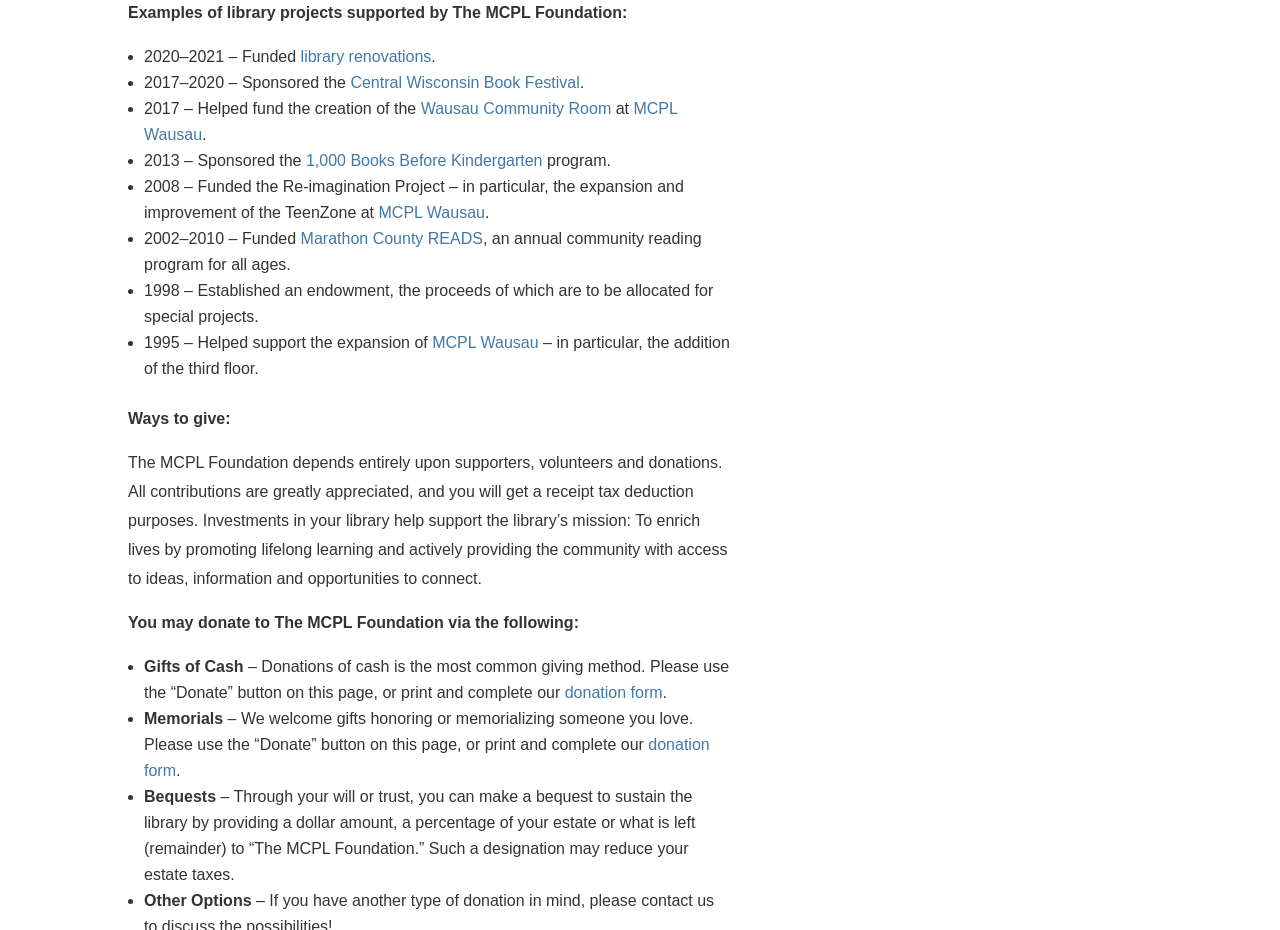Answer this question using a single word or a brief phrase:
What is the MCPL Wausau?

A library